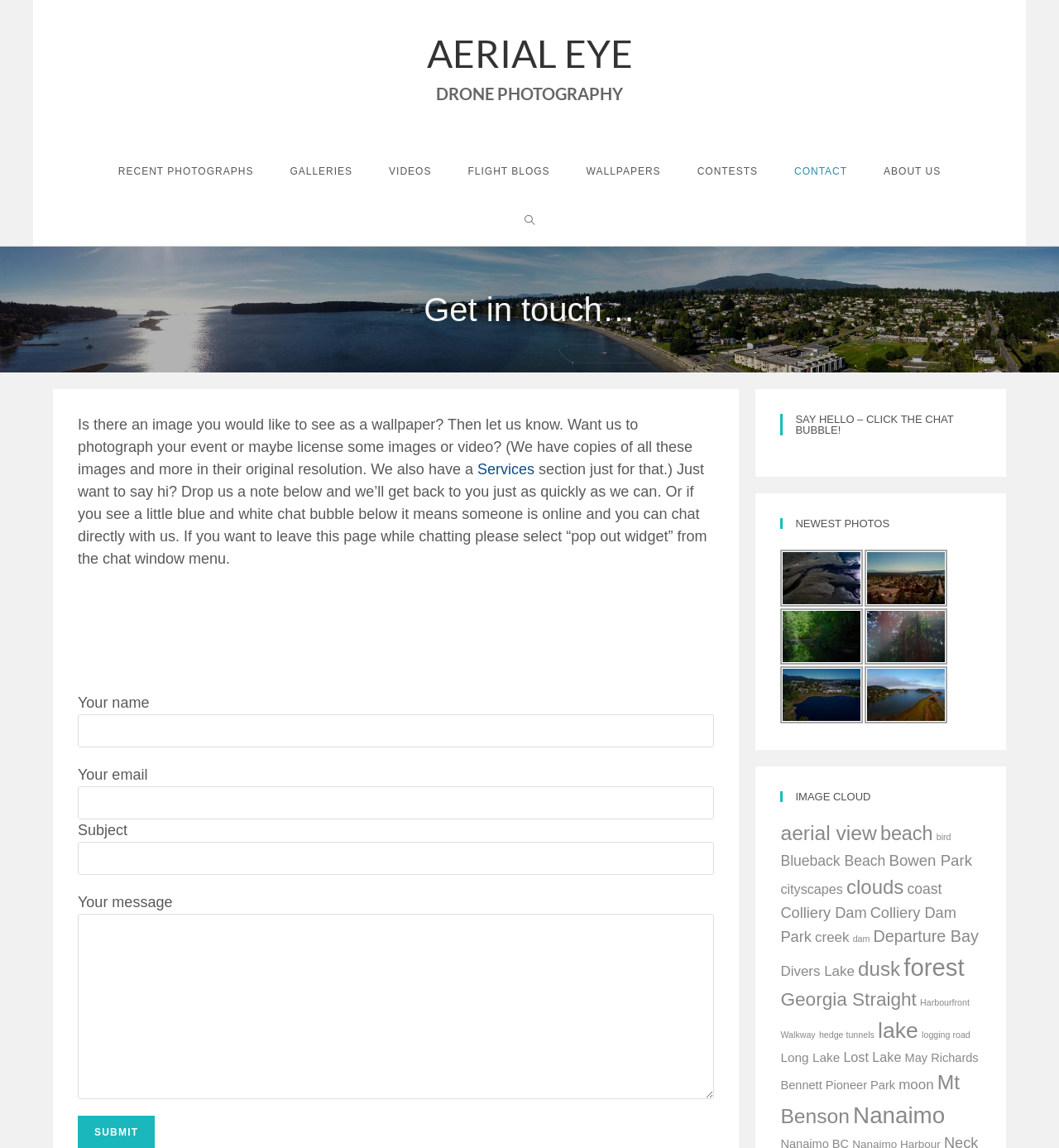Find and specify the bounding box coordinates that correspond to the clickable region for the instruction: "View the 'Departure Bay Beach 13' image".

[0.737, 0.479, 0.815, 0.528]